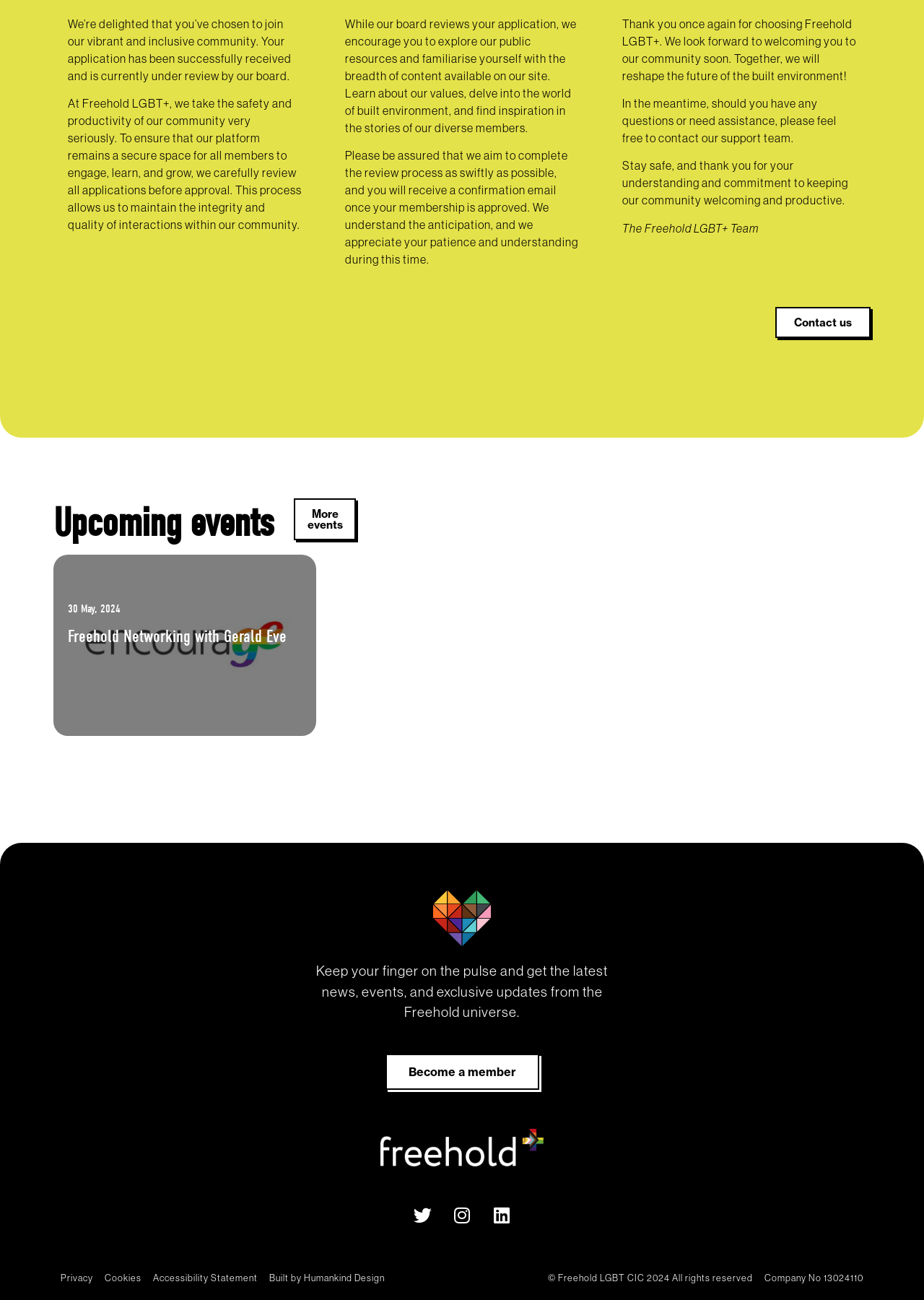Please provide the bounding box coordinates in the format (top-left x, top-left y, bottom-right x, bottom-right y). Remember, all values are floating point numbers between 0 and 1. What is the bounding box coordinate of the region described as: Built by Humankind Design

[0.291, 0.978, 0.416, 0.989]